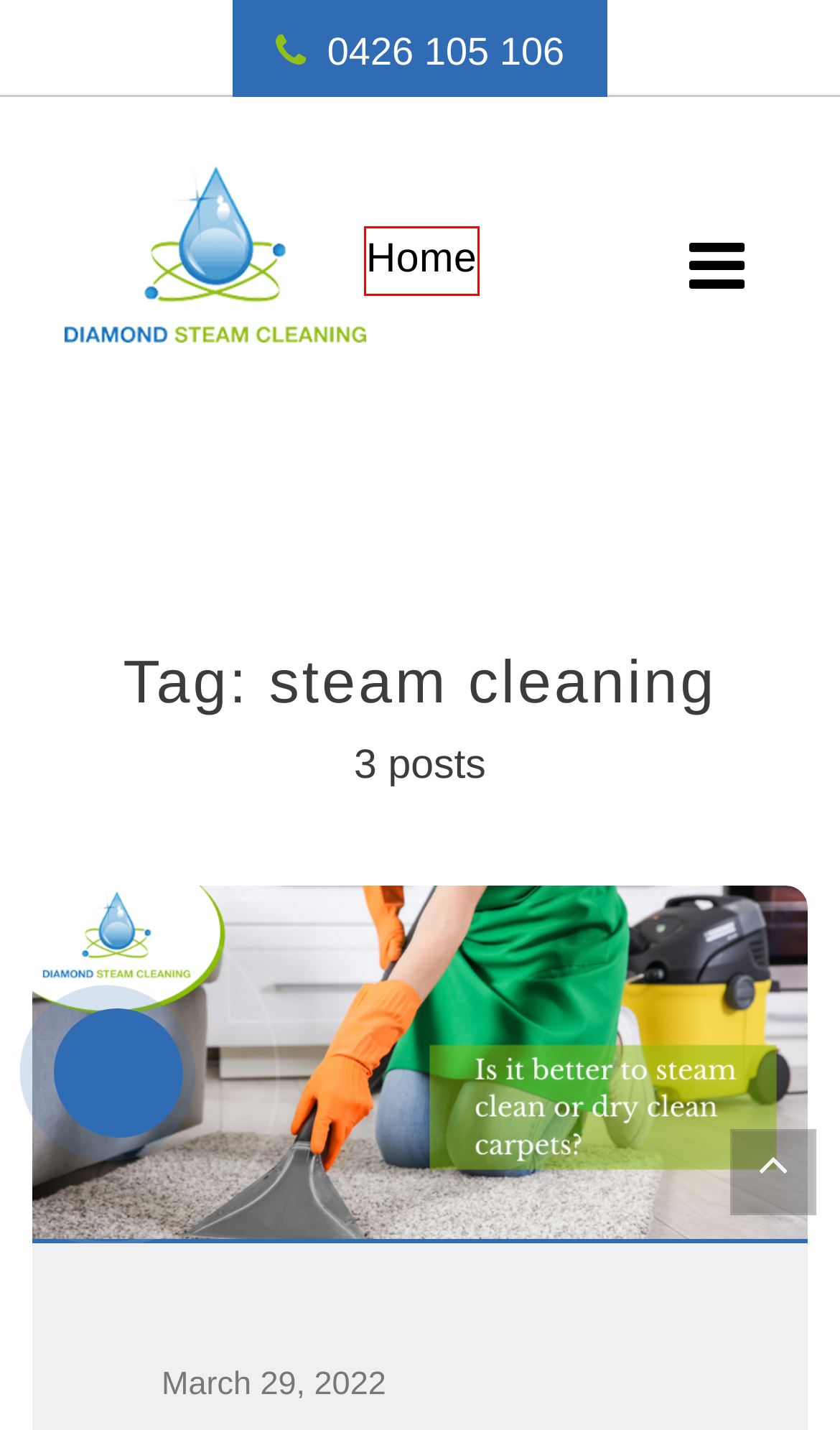Evaluate the webpage screenshot and identify the element within the red bounding box. Select the webpage description that best fits the new webpage after clicking the highlighted element. Here are the candidates:
A. Carpet Cleaning Chadstone | Steam Cleaning in 3148 | 5 Star Work
B. Is it better to steam clean or dry clean carpets? | Diamond Steam Cleaning
C. Back to School or Office Cleaning | Diamond Steam Cleaning
D. Carpet Cleaning Wheelers Hill | Best Carpet Cleaning Wheelers Hill | 5 Star Ranking
E. Carpet Cleaning Mount Waverley | Best Carpet Cleaning Mount Waverley | 5 Star 🏅
F. Carpet Cleaning Malvern | Best Carpet Cleaning Malvern | 0426 105 106
G. Carpet Cleaning Glen Waverley | Diamond Steam Cleaning | 5 Star Rank
H. Best Steam Cleaning Melbourne | Steam Cleaning Melbourne

H